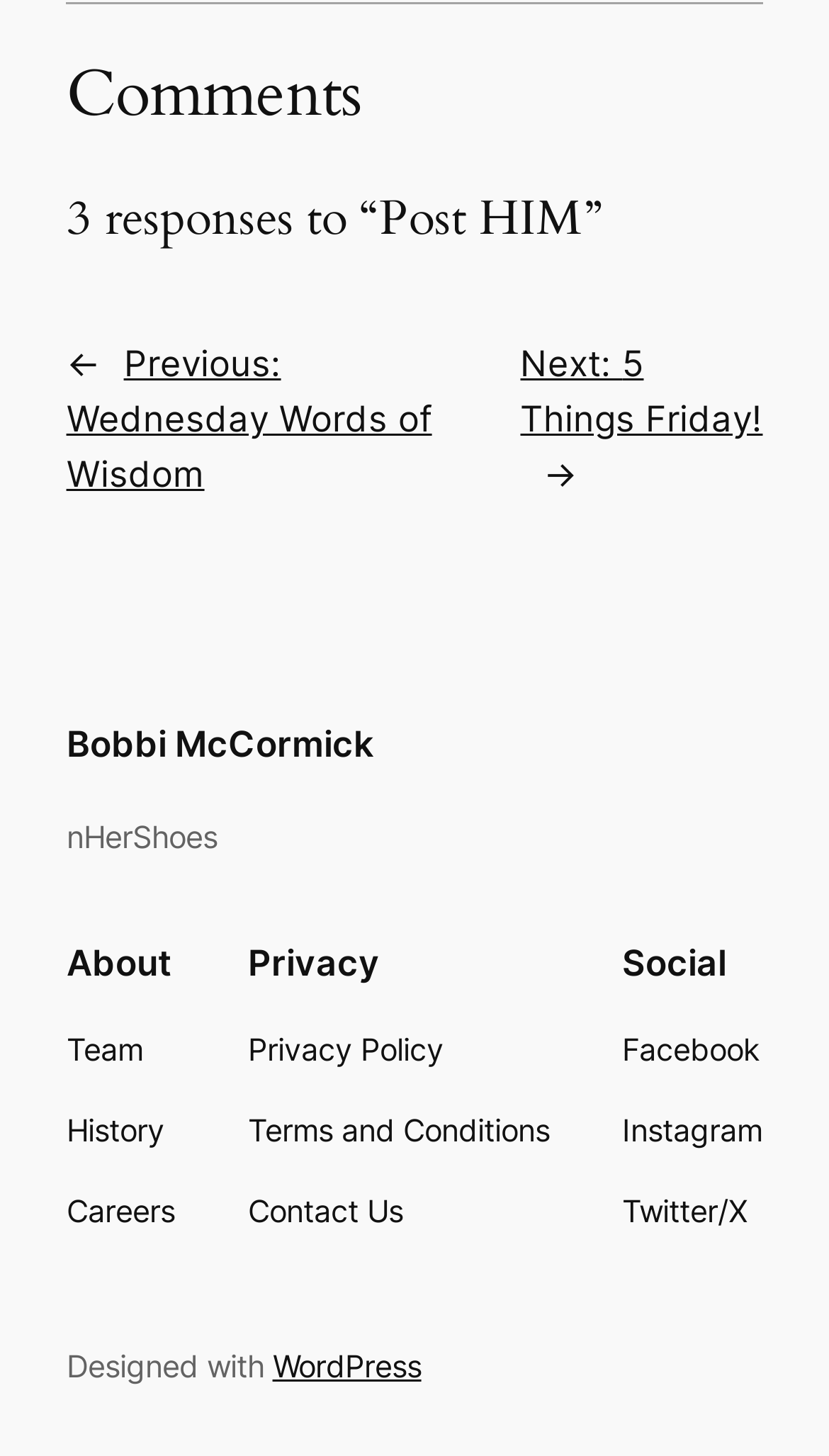Please identify the bounding box coordinates of the area I need to click to accomplish the following instruction: "View previous post".

[0.08, 0.235, 0.521, 0.34]